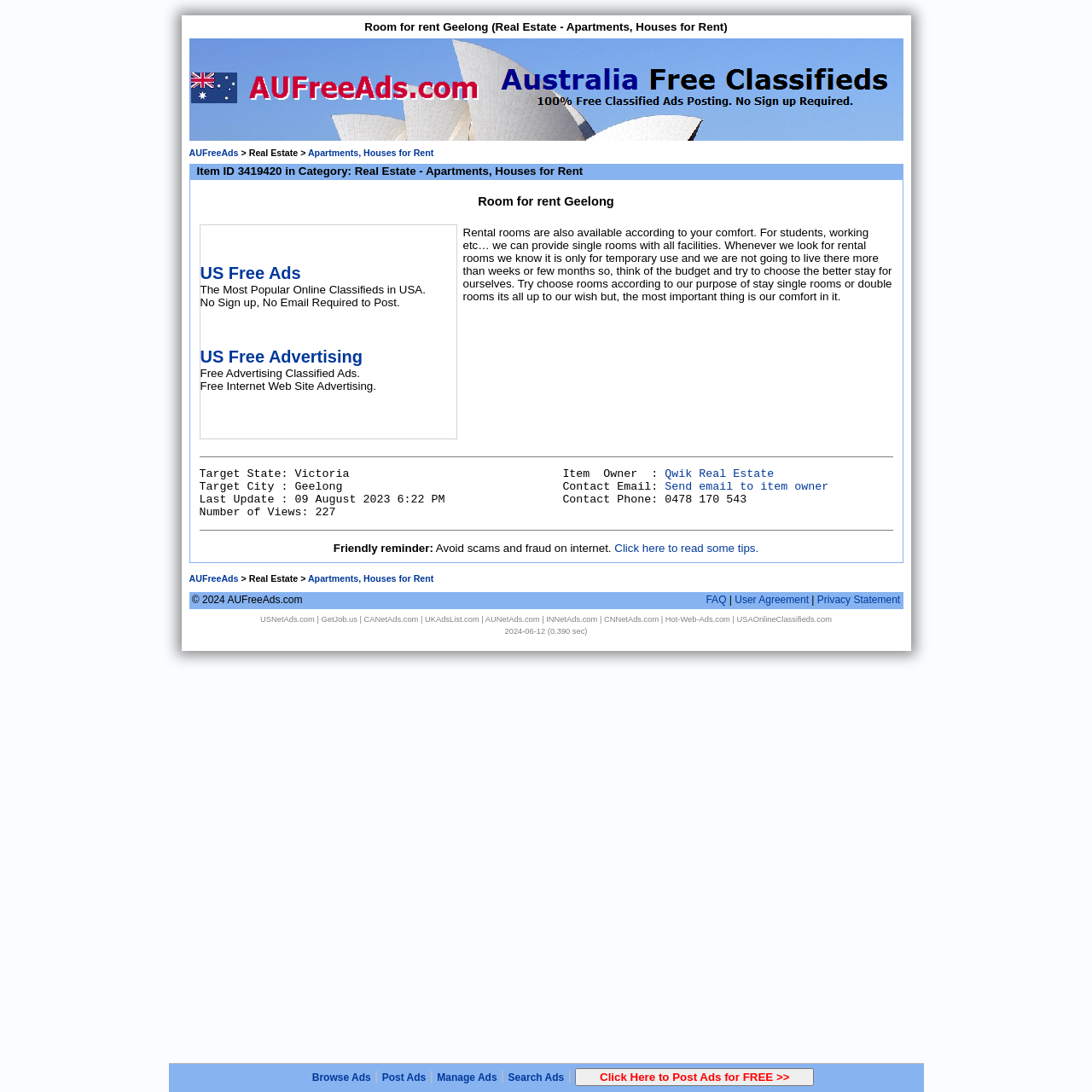Respond with a single word or phrase to the following question: What is the name of the real estate company mentioned in the webpage?

Qwik Real Estate